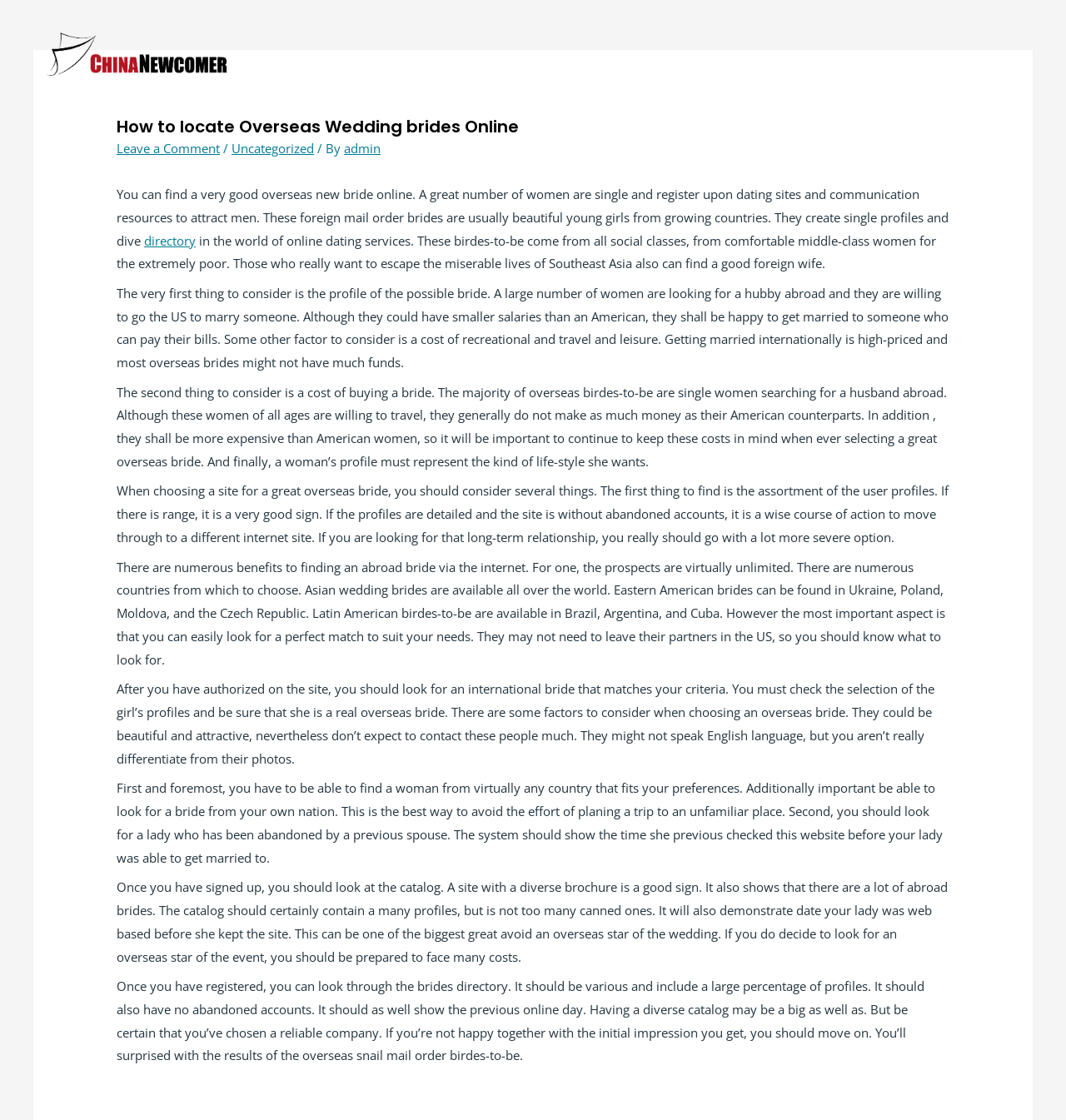Reply to the question with a single word or phrase:
What type of women are usually found on dating sites?

Beautiful young girls